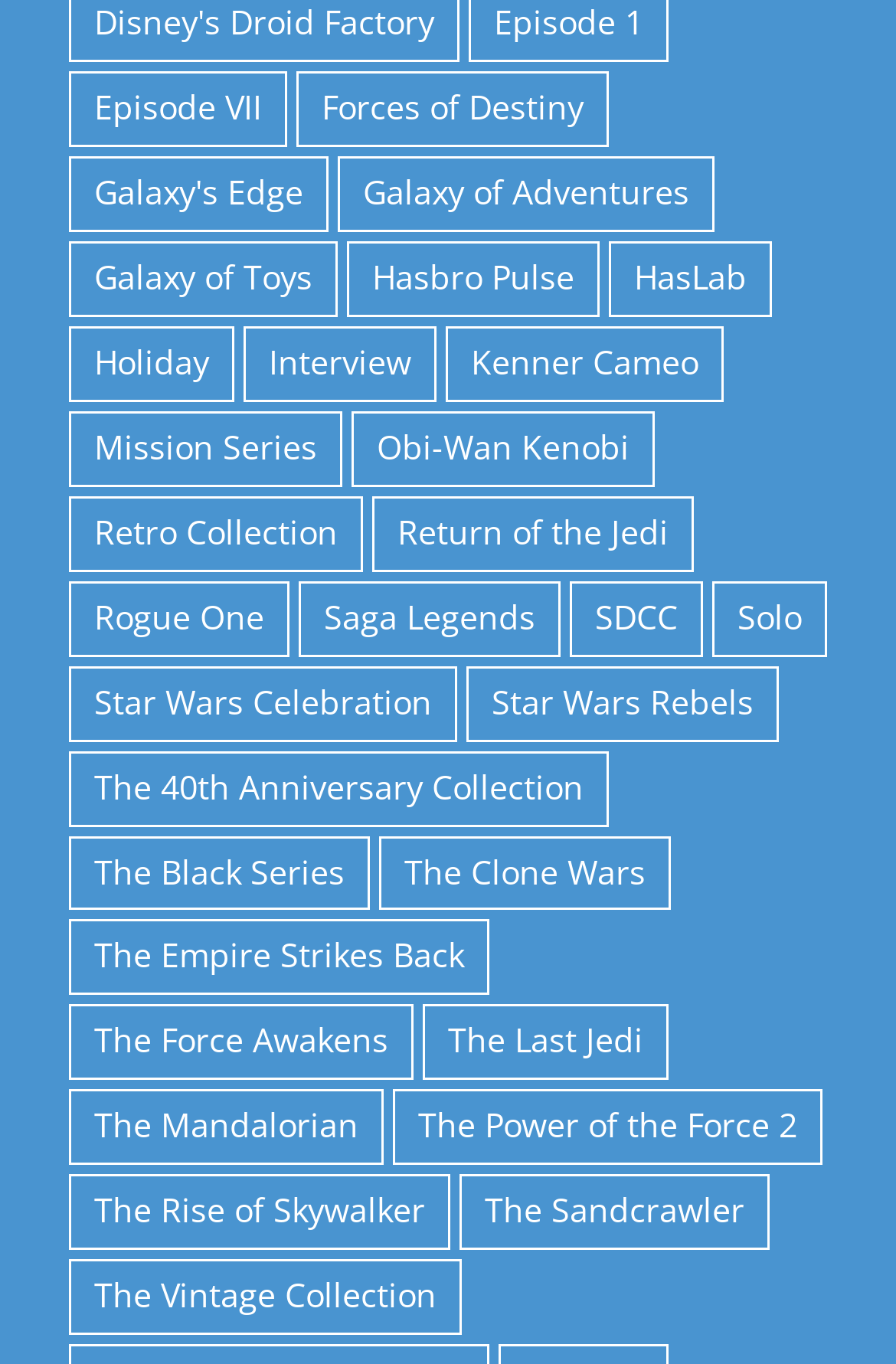Could you determine the bounding box coordinates of the clickable element to complete the instruction: "Check out The Mandalorian items"? Provide the coordinates as four float numbers between 0 and 1, i.e., [left, top, right, bottom].

[0.077, 0.799, 0.428, 0.855]